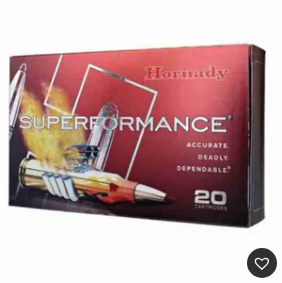How many cartridges are in the box?
Answer the question with as much detail as possible.

According to the caption, the box contains 20 cartridges, making it suitable for various shooting applications.